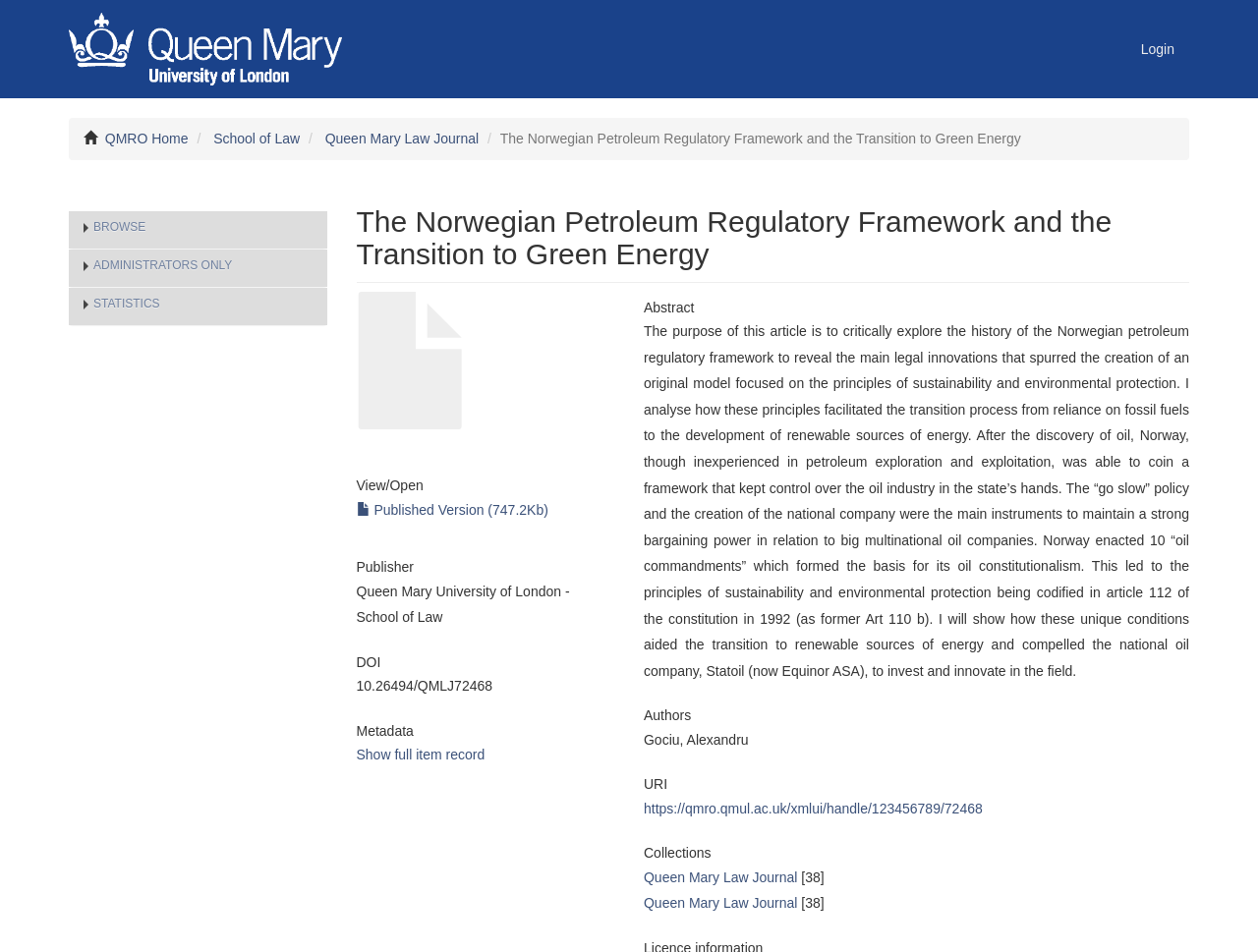Find the bounding box coordinates of the element you need to click on to perform this action: 'Visit the Queen Mary Law Journal'. The coordinates should be represented by four float values between 0 and 1, in the format [left, top, right, bottom].

[0.258, 0.137, 0.381, 0.154]